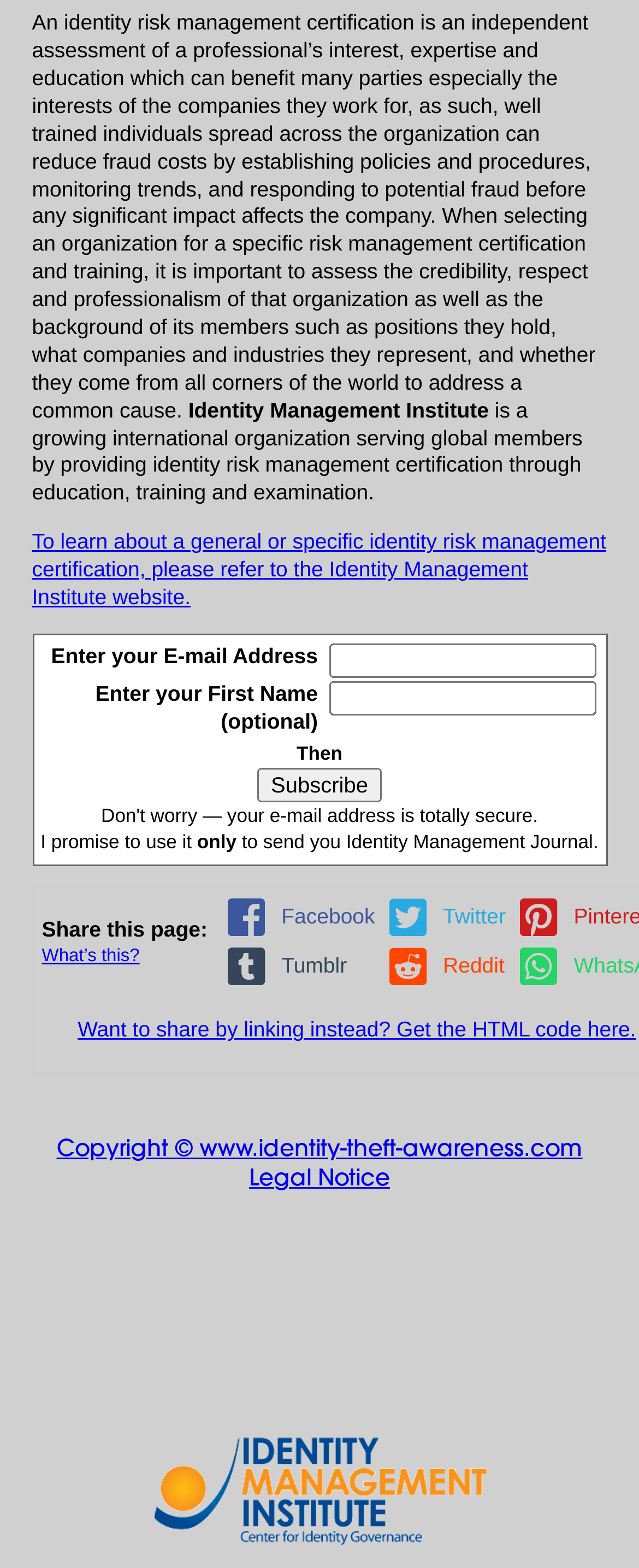What is the name of the organization providing identity risk management certification?
Please provide a comprehensive answer based on the information in the image.

The webpage mentions that the Identity Management Institute is a growing international organization serving global members by providing identity risk management certification through education, training, and examination.